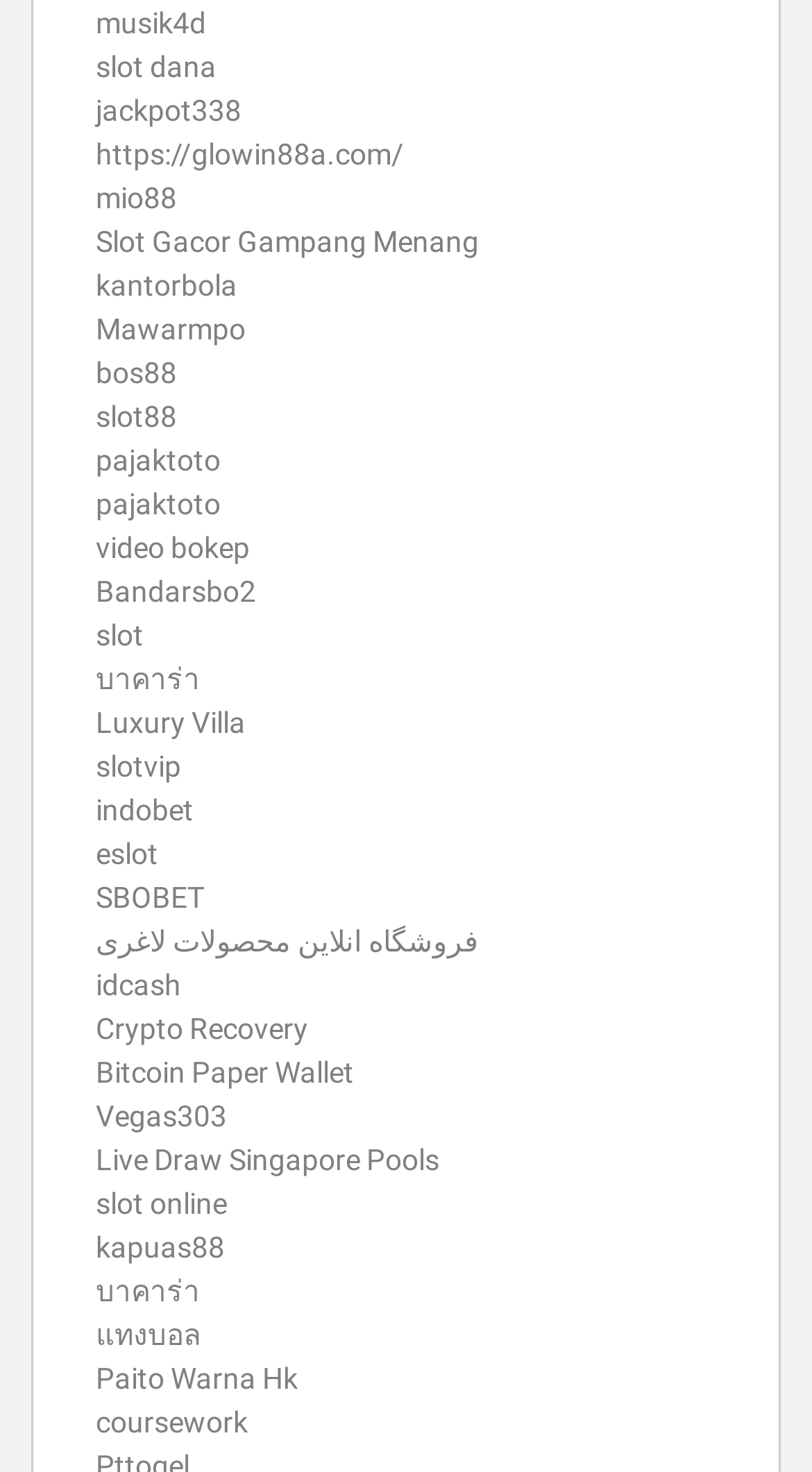Please identify the bounding box coordinates for the region that you need to click to follow this instruction: "check out Crypto Recovery".

[0.118, 0.688, 0.379, 0.711]